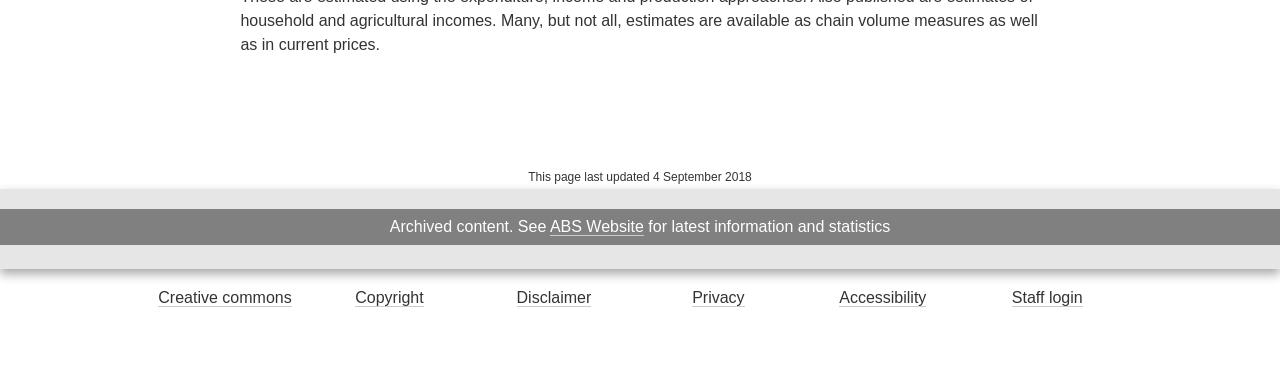Respond to the following query with just one word or a short phrase: 
What is the purpose of the 'ABS Website' link?

For latest information and statistics